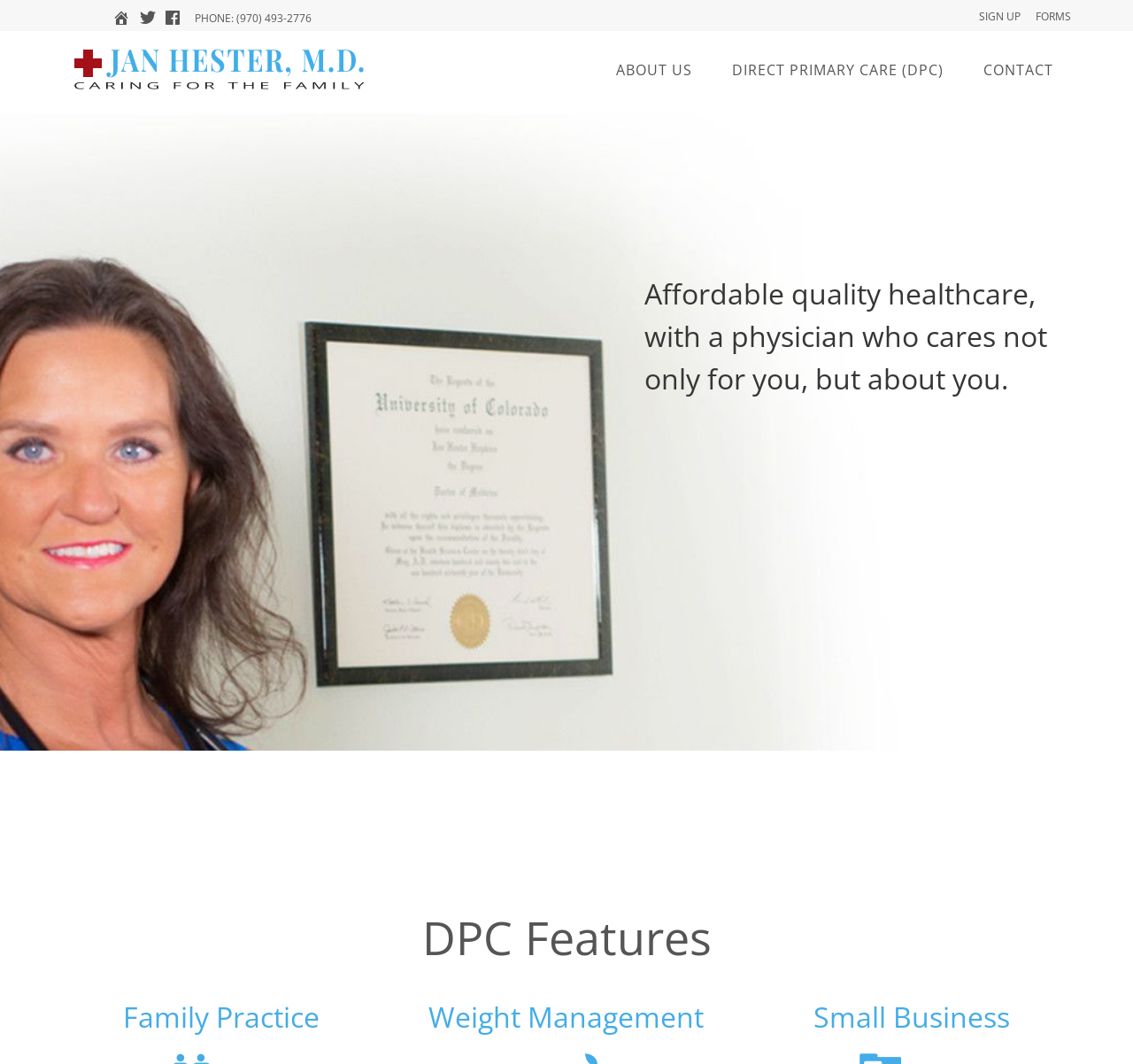Generate a thorough caption that explains the contents of the webpage.

The webpage is about Jan Hester, M.D., a direct primary care family practice in Fort Collins, CO. At the top left, there are three social media links, represented by icons, followed by a phone number. On the top right, there are three links: "SIGN UP", "FORMS", and a small gap in between.

Below the top section, the page is divided into two main parts. On the left, there is a heading with the doctor's name, "JAN HESTER, M.D.", which is also a link. On the right, there are three links: "ABOUT US", "DIRECT PRIMARY CARE (DPC)", and "CONTACT".

In the middle of the page, there is a paragraph of text that describes the practice, stating that it provides "Affordable quality healthcare, with a physician who cares not only for you, but about you." 

At the bottom of the page, there are four headings: "DPC Features", "Family Practice", "Weight Management", and "Small Business", which are likely categories or services offered by the practice.